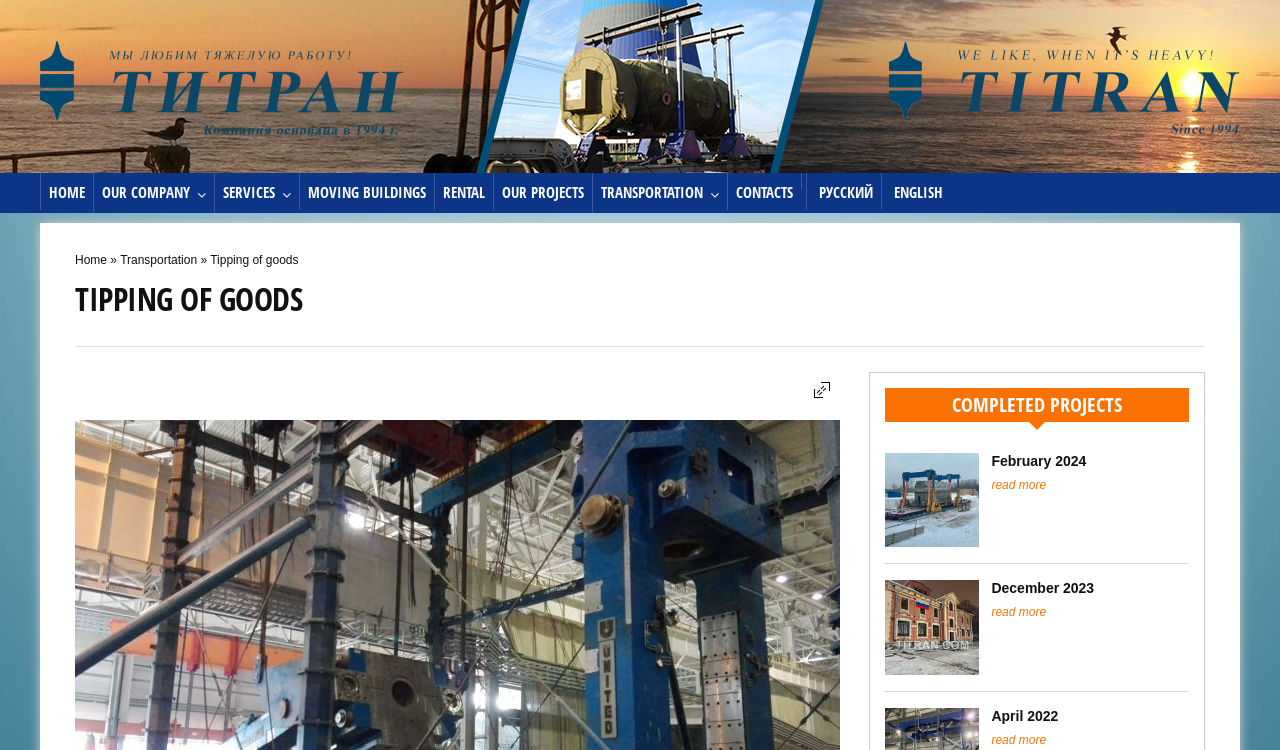Please determine the bounding box coordinates of the section I need to click to accomplish this instruction: "Learn more about the December 2023 project".

[0.775, 0.807, 0.817, 0.826]